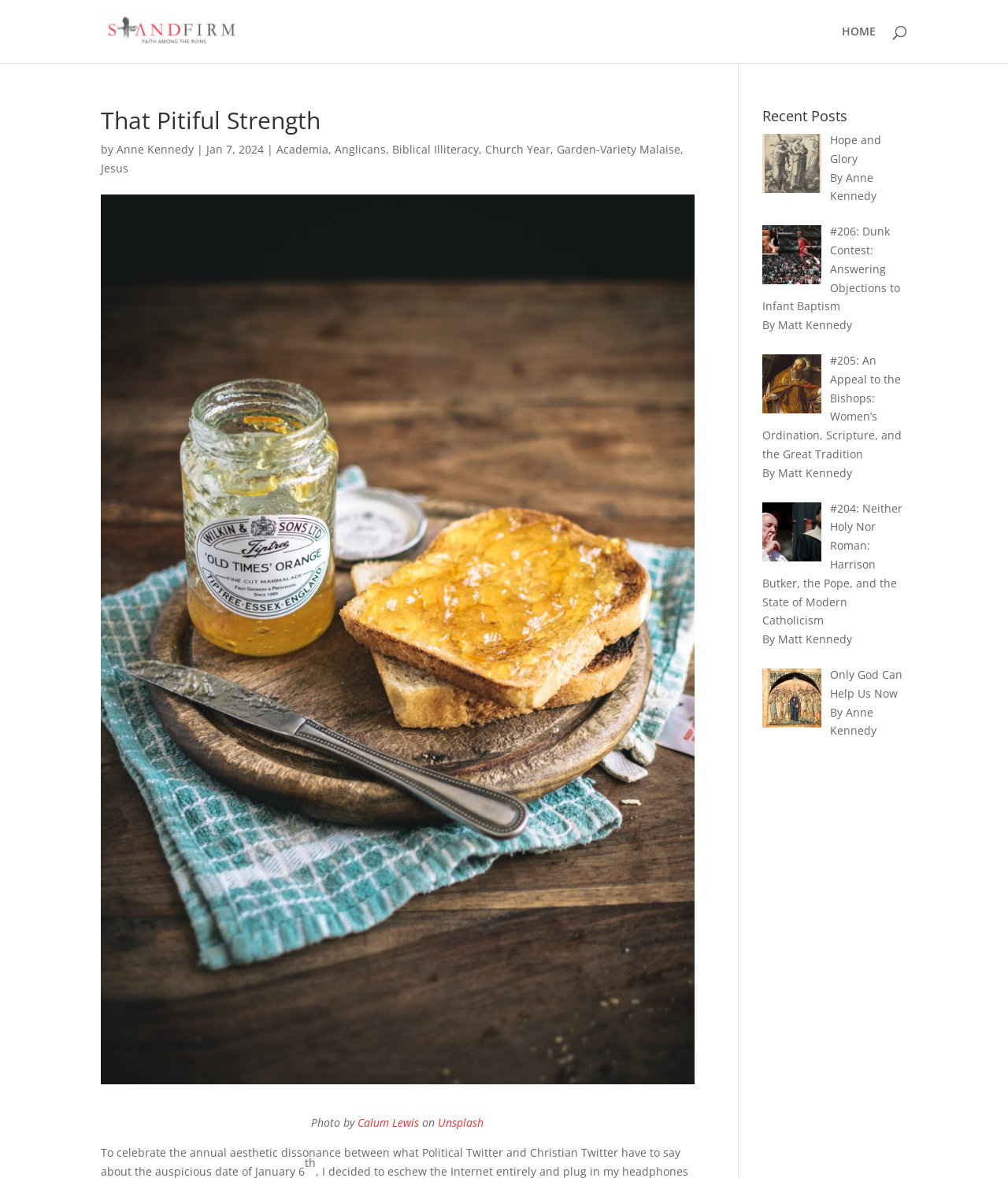Based on what you see in the screenshot, provide a thorough answer to this question: What is the title of the article?

The title of the article can be found in the heading element with the text 'That Pitiful Strength' which is located at the top of the webpage.